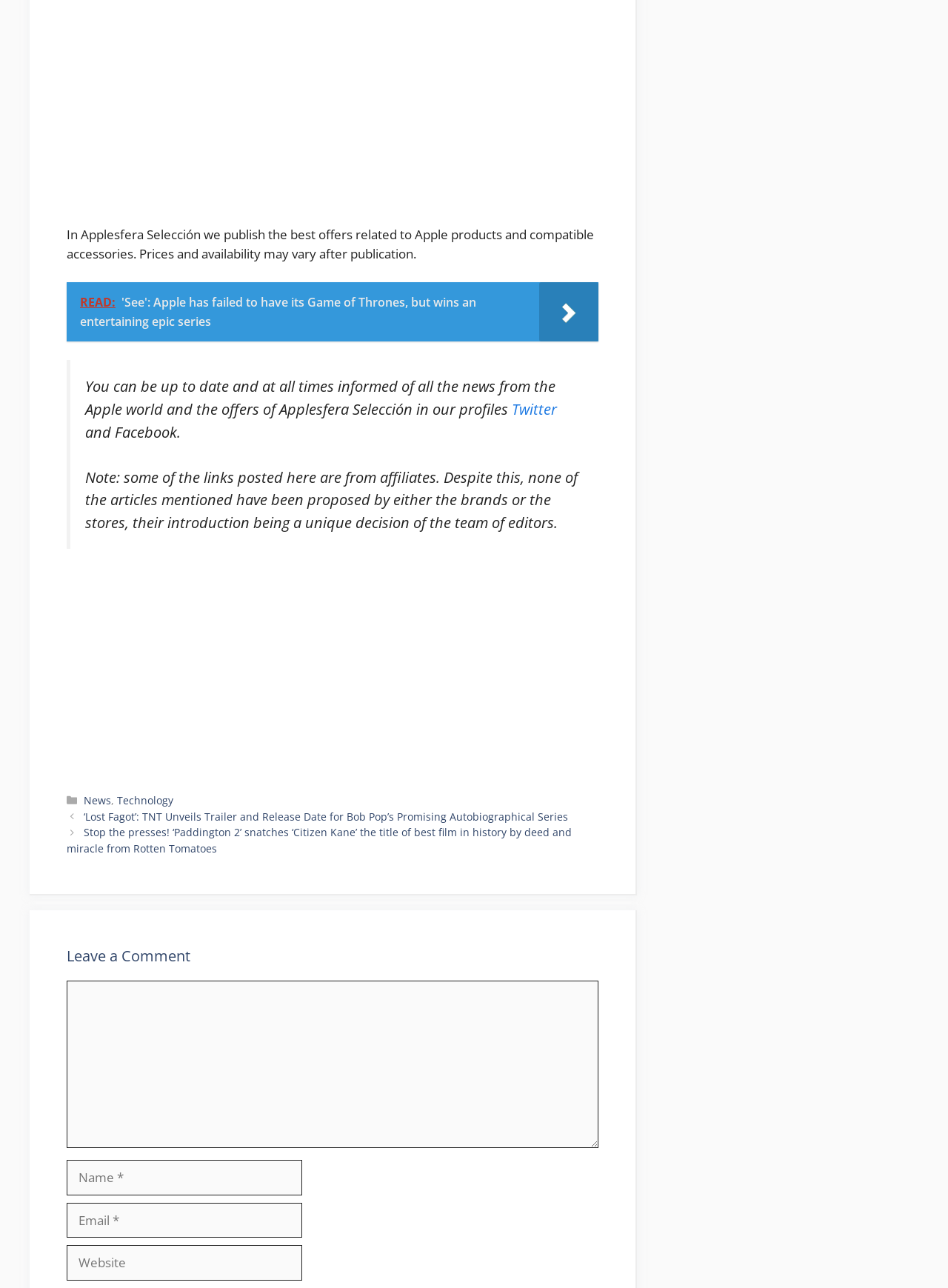Could you find the bounding box coordinates of the clickable area to complete this instruction: "View posts"?

[0.07, 0.628, 0.631, 0.665]